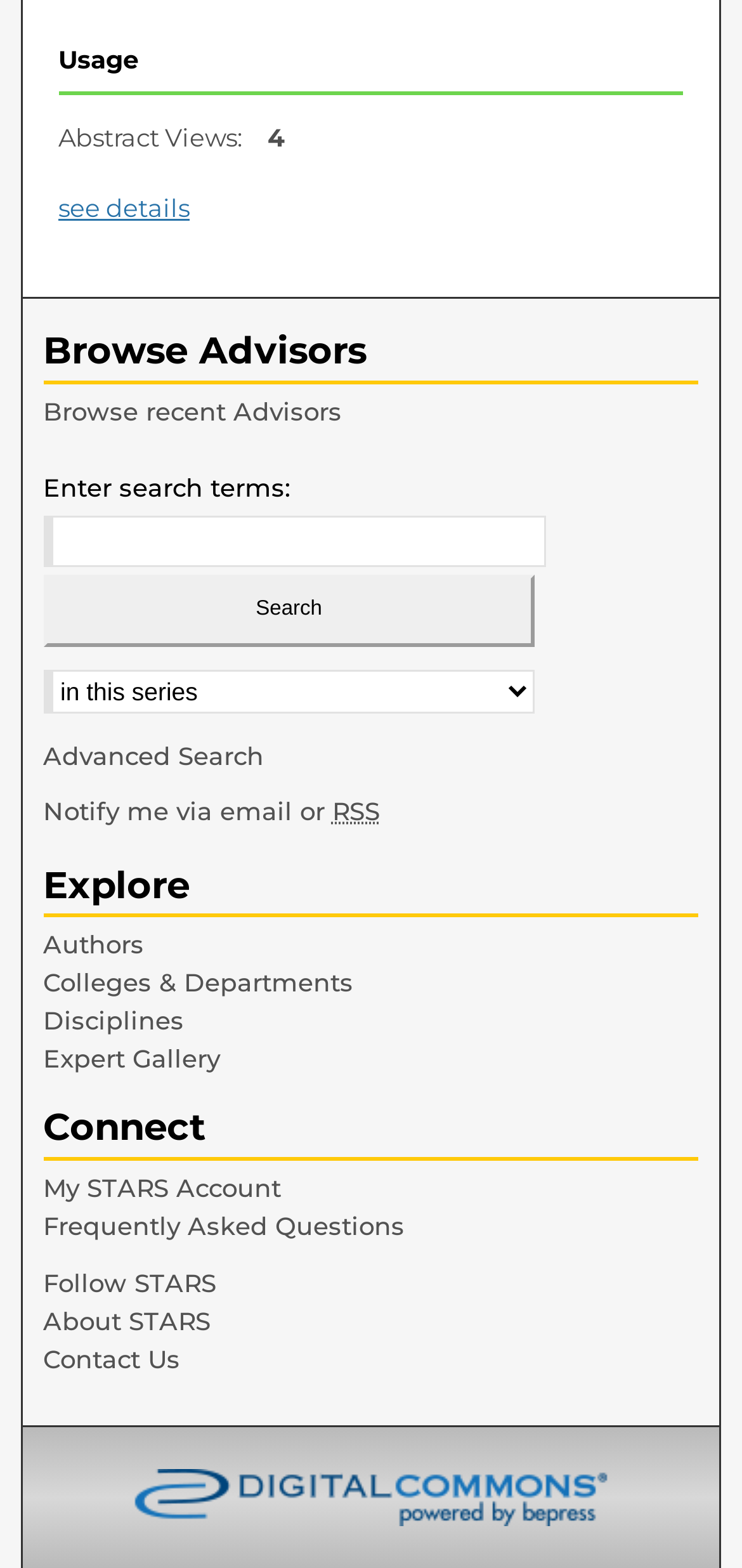Please answer the following question using a single word or phrase: What is the purpose of the 'Enter search terms:' textbox?

Search